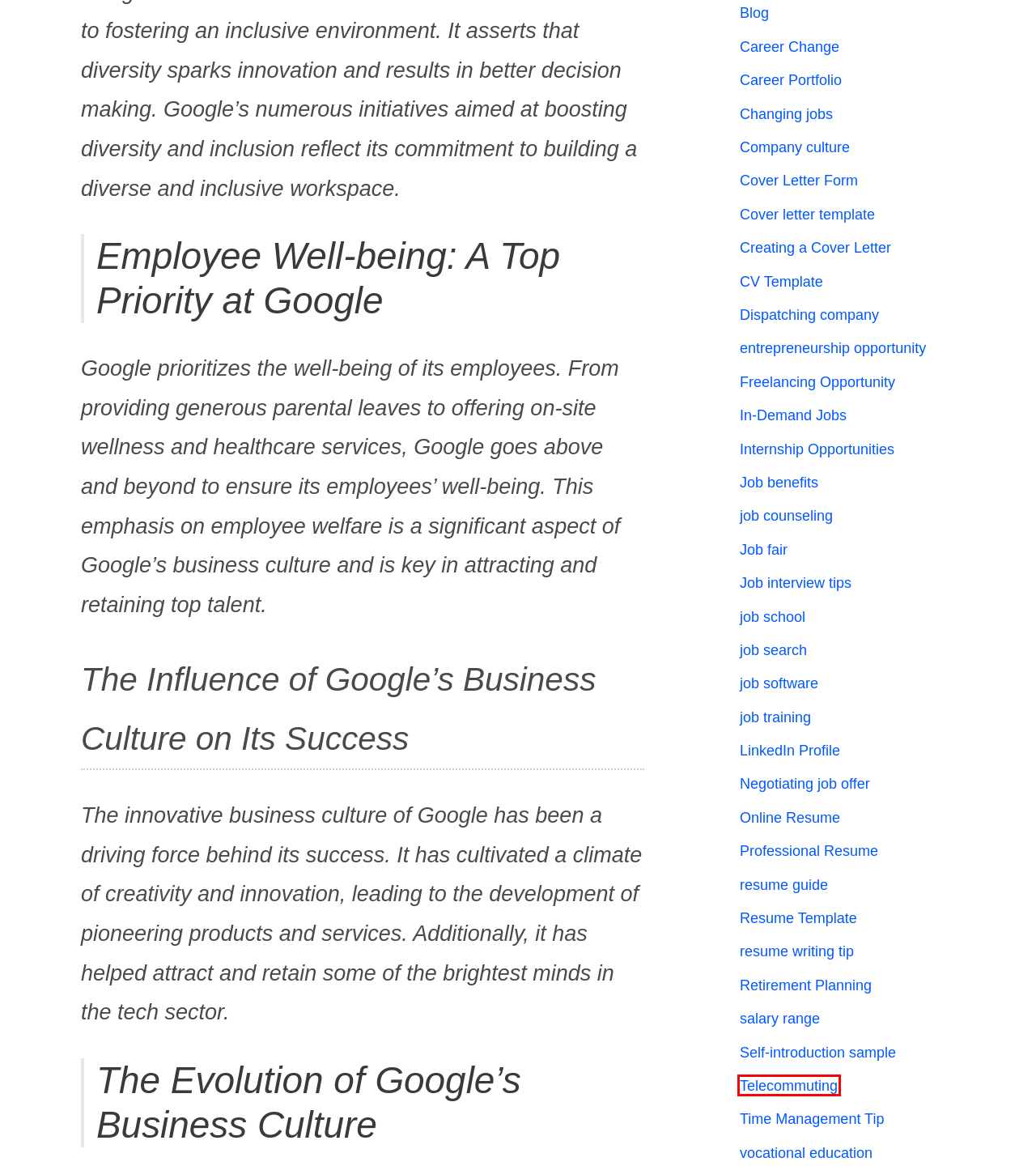You’re provided with a screenshot of a webpage that has a red bounding box around an element. Choose the best matching webpage description for the new page after clicking the element in the red box. The options are:
A. job counseling - Job Seeker Toolkit
B. Negotiating job offer - Job Seeker Toolkit
C. Telecommuting - Job Seeker Toolkit
D. salary range - Job Seeker Toolkit
E. resume guide - Job Seeker Toolkit
F. job software - Job Seeker Toolkit
G. Career Portfolio - Job Seeker Toolkit
H. In-Demand Jobs - Job Seeker Toolkit

C